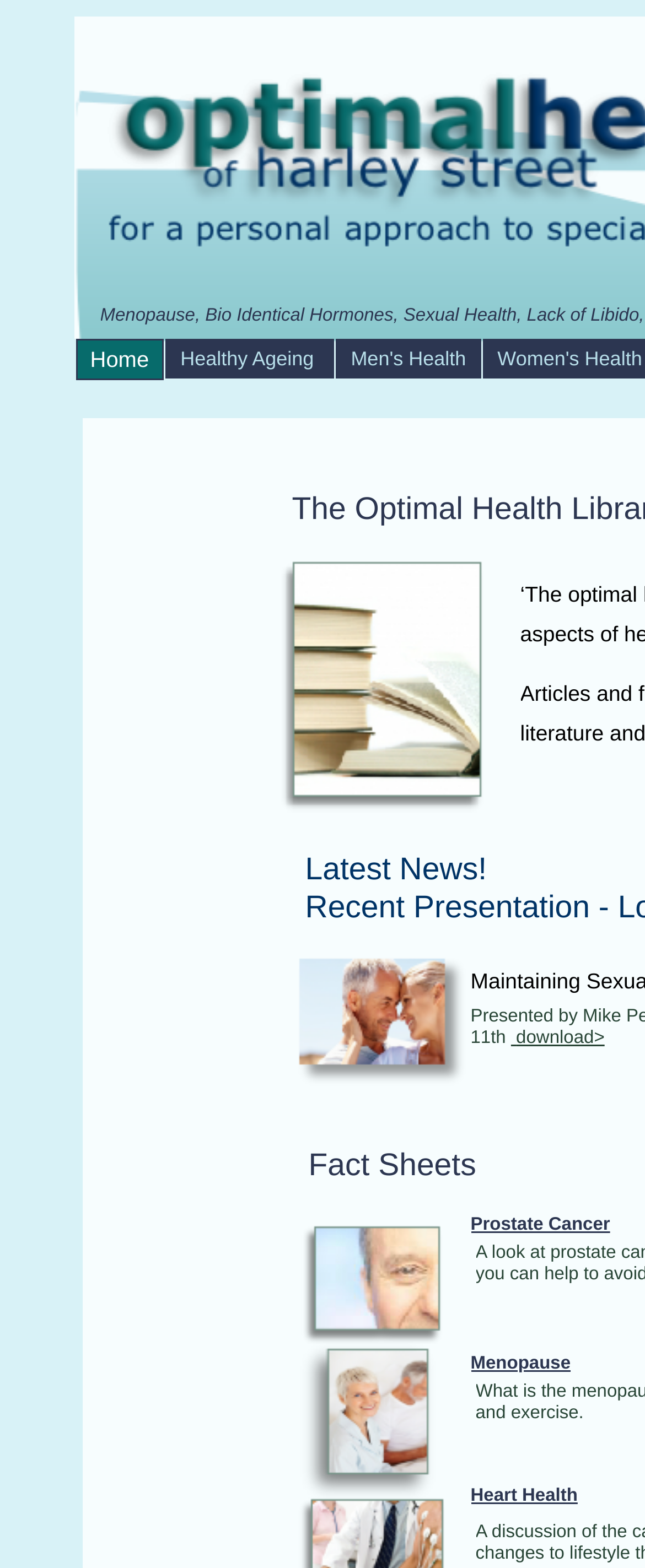Given the element description, predict the bounding box coordinates in the format (top-left x, top-left y, bottom-right x, bottom-right y), using floating point numbers between 0 and 1: Home

[0.117, 0.216, 0.254, 0.242]